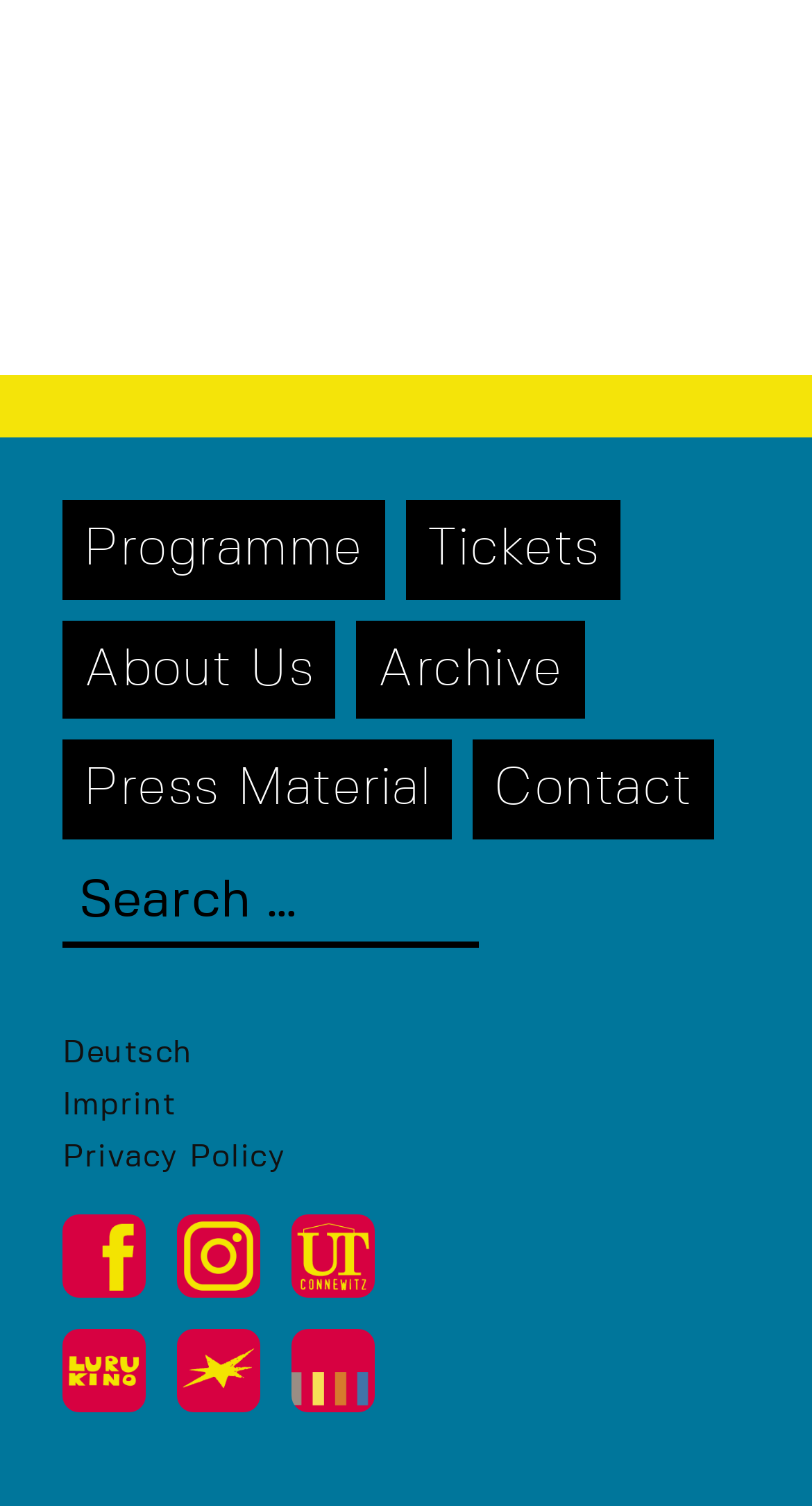Determine the bounding box coordinates for the HTML element mentioned in the following description: "About Us". The coordinates should be a list of four floats ranging from 0 to 1, represented as [left, top, right, bottom].

[0.077, 0.412, 0.413, 0.478]